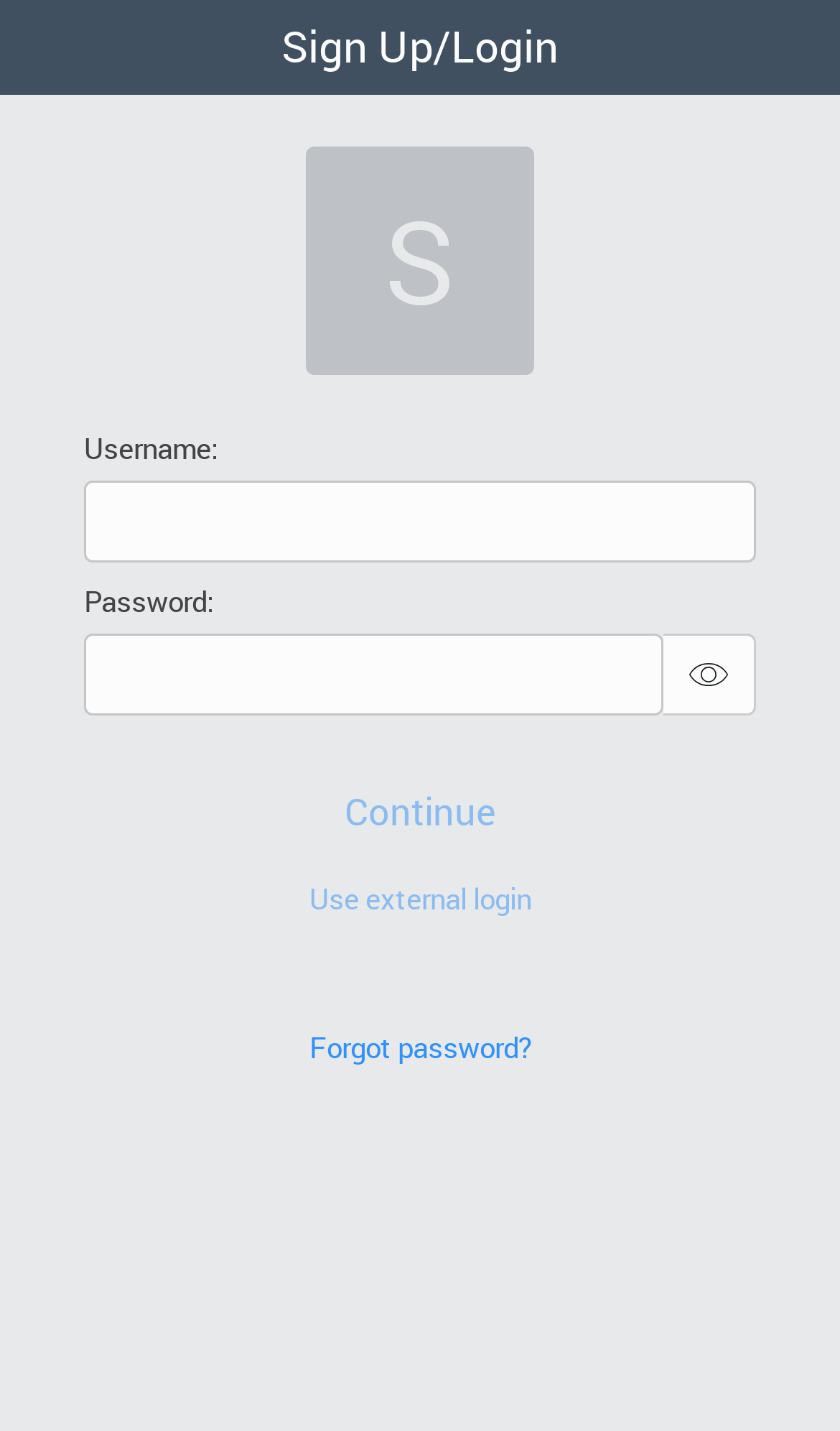What is the purpose of the button with the image?
Refer to the image and give a detailed response to the question.

I noticed a button element with an image child element at coordinates [0.821, 0.458, 0.867, 0.485], which is likely a toggle button to show or hide the password input field.